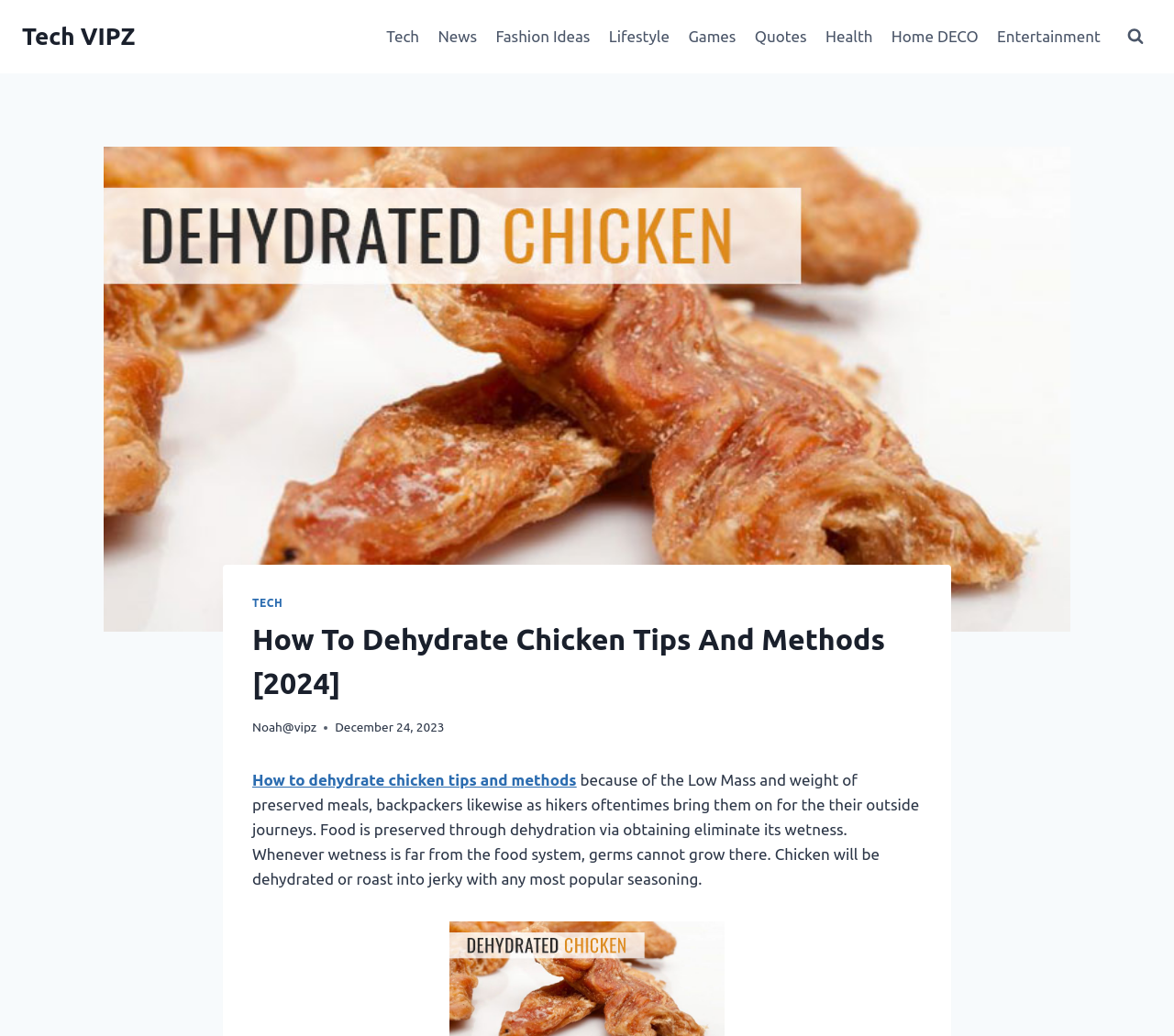Extract the primary header of the webpage and generate its text.

How To Dehydrate Chicken Tips And Methods [2024]